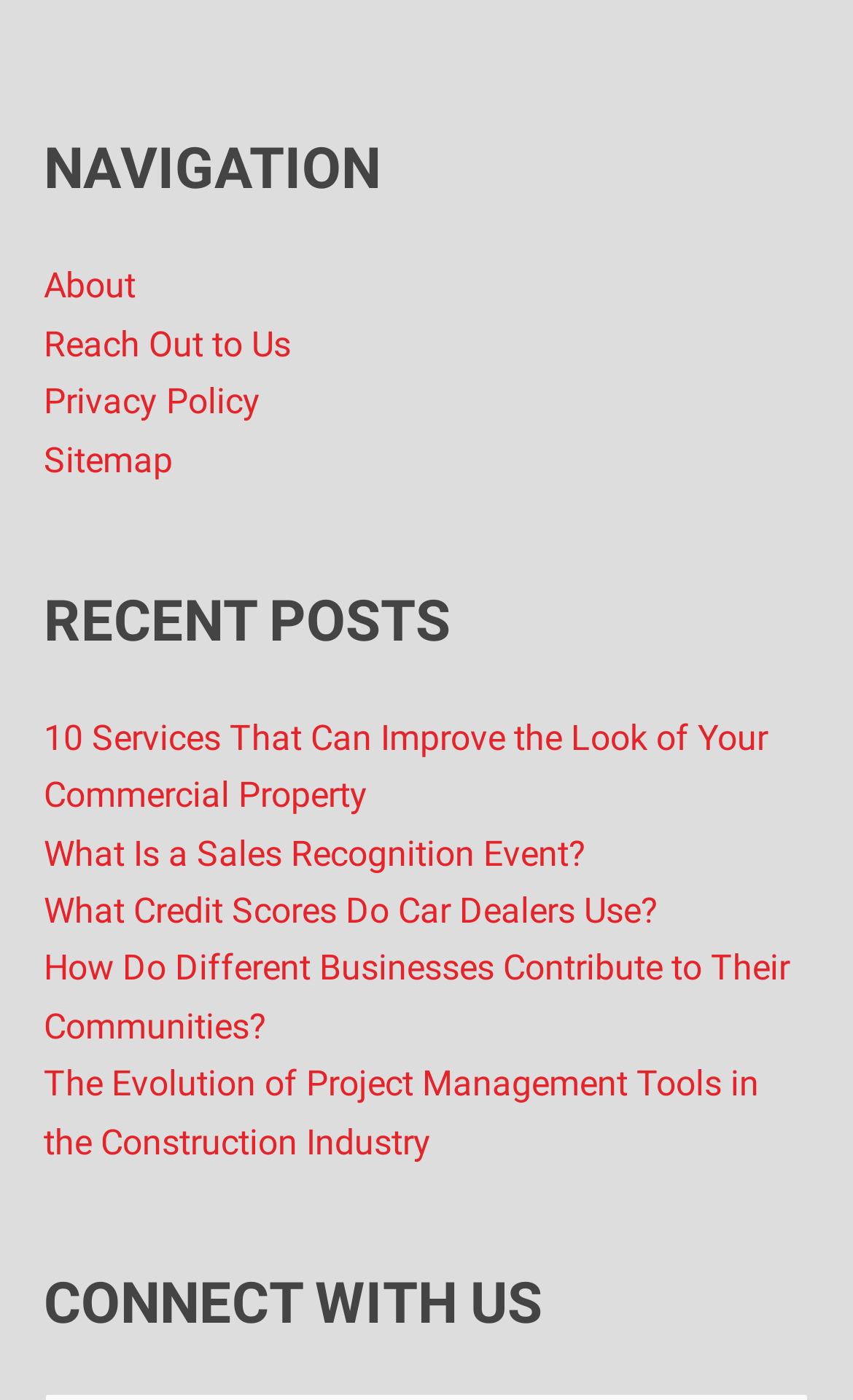Please determine the bounding box coordinates of the element's region to click for the following instruction: "View 10 Services That Can Improve the Look of Your Commercial Property".

[0.051, 0.512, 0.9, 0.583]